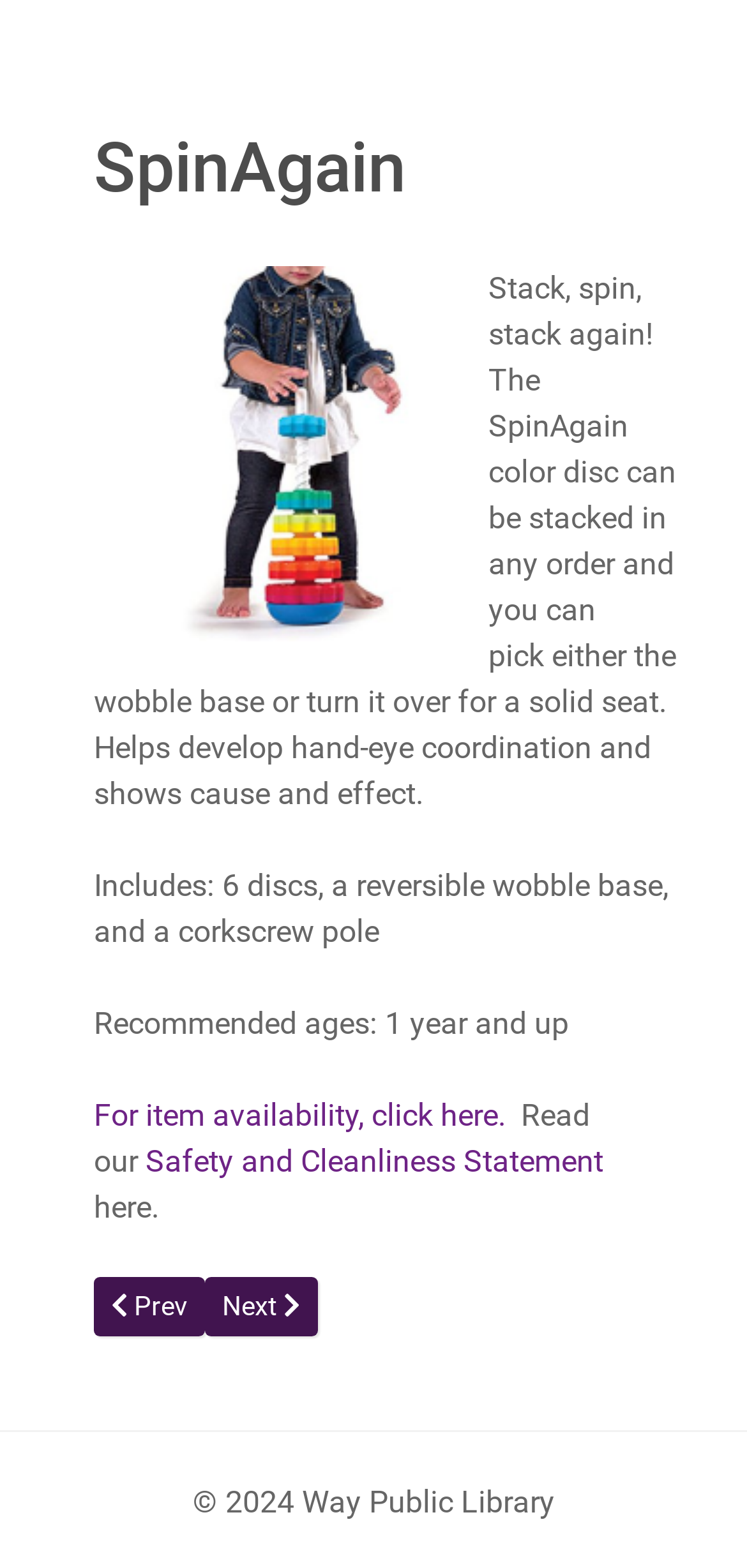What is the purpose of SpinAgain?
Please answer the question with a detailed and comprehensive explanation.

The text description of the product states that it 'Helps develop hand-eye coordination and shows cause and effect', which suggests that the primary purpose of SpinAgain is to aid in the development of hand-eye coordination in children.